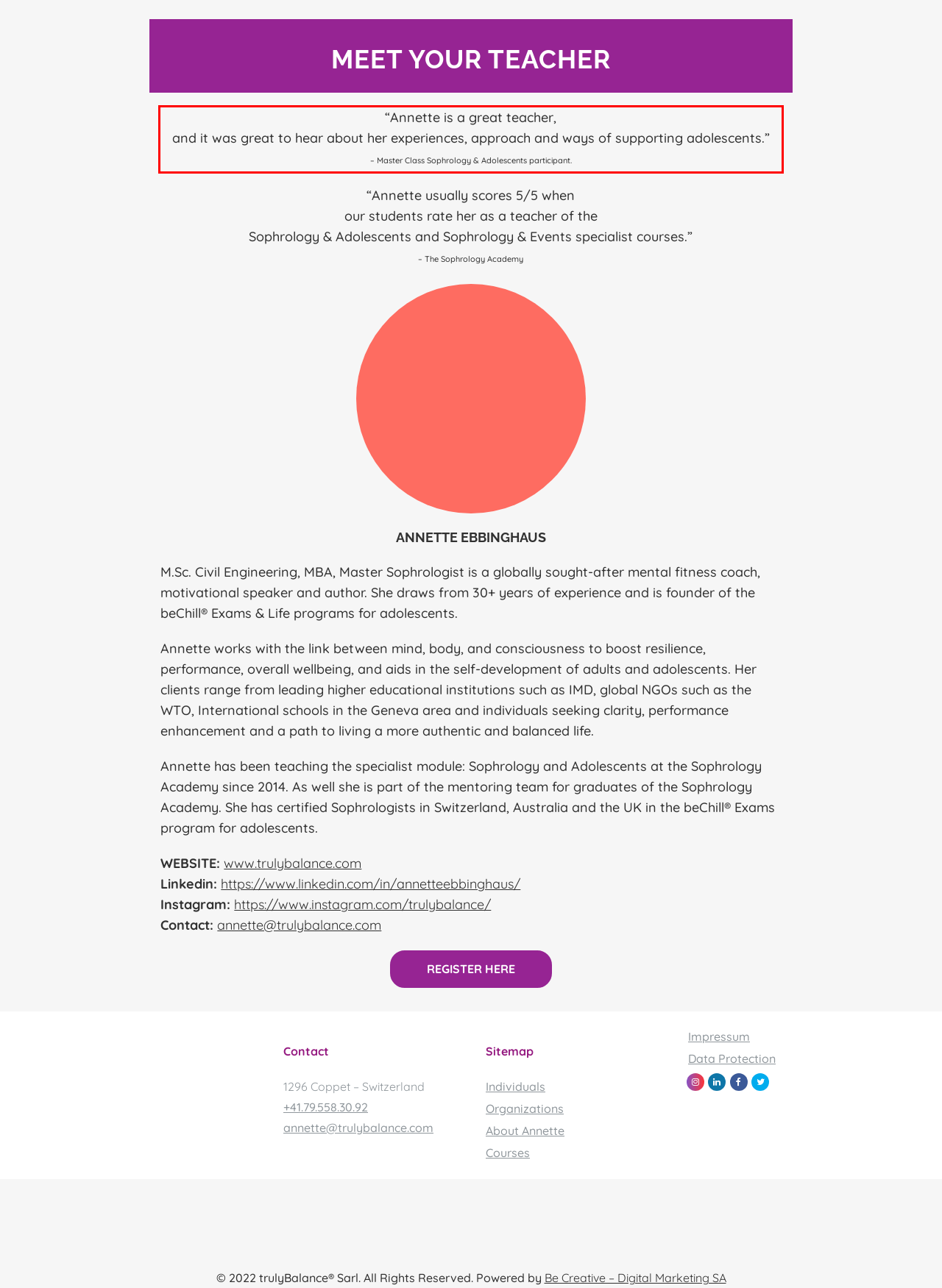Please take the screenshot of the webpage, find the red bounding box, and generate the text content that is within this red bounding box.

“Annette is a great teacher, and it was great to hear about her experiences, approach and ways of supporting adolescents.” – Master Class Sophrology & Adolescents participant.